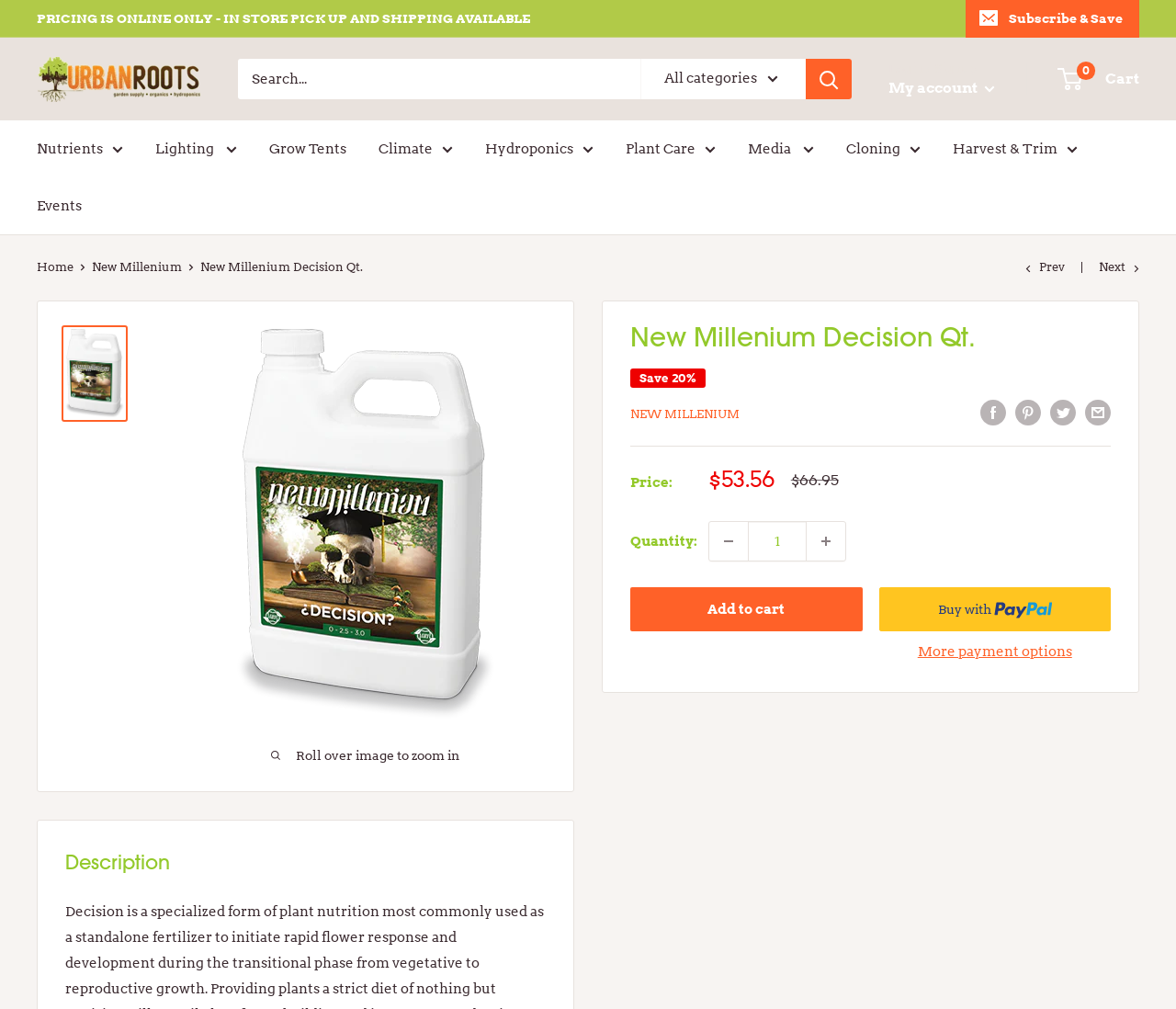Locate the bounding box coordinates of the element to click to perform the following action: 'Share on Facebook'. The coordinates should be given as four float values between 0 and 1, in the form of [left, top, right, bottom].

[0.834, 0.395, 0.855, 0.422]